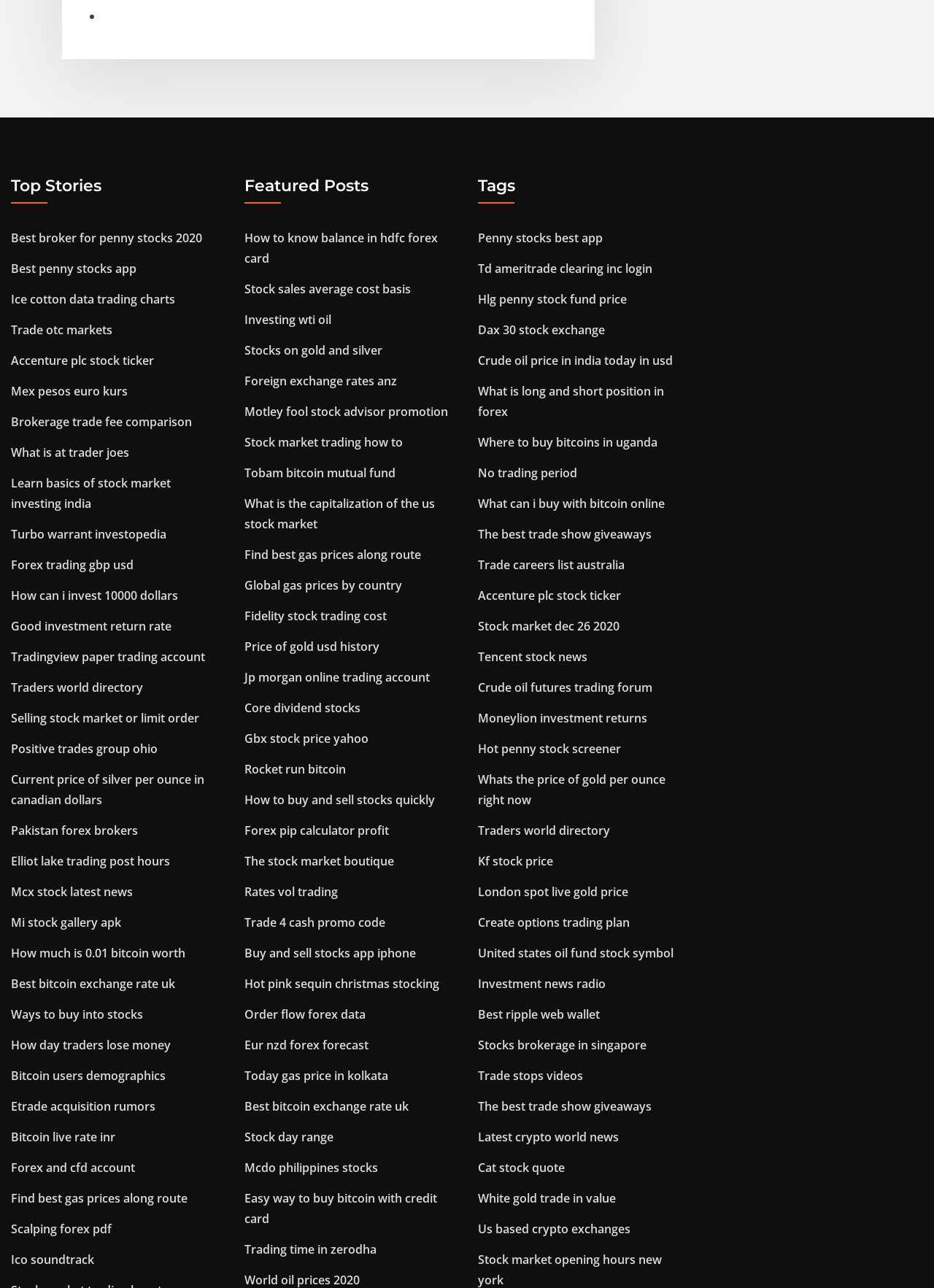What is the first link under 'Tags'?
Using the image, answer in one word or phrase.

Penny stocks best app